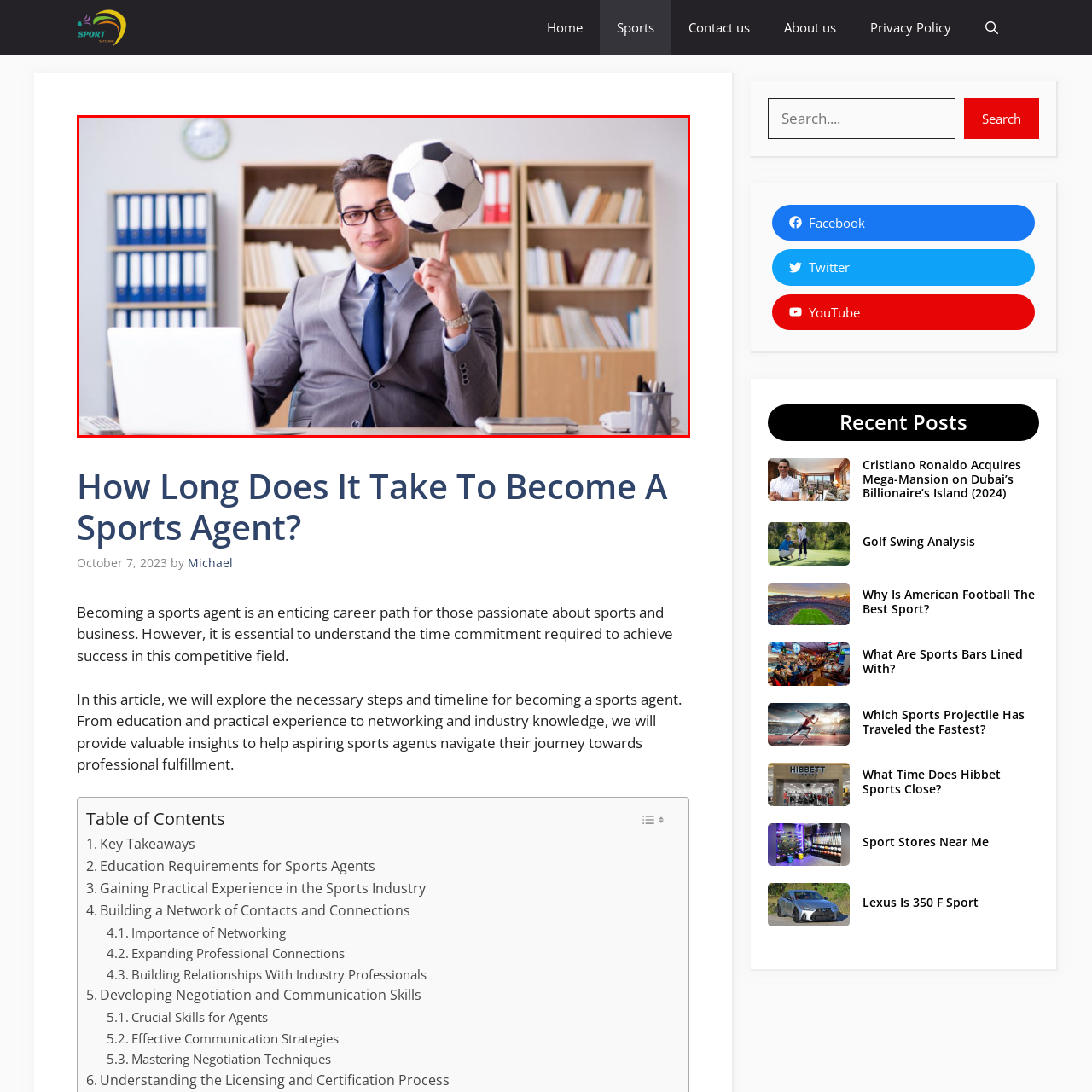Refer to the image marked by the red boundary and provide a single word or phrase in response to the question:
What is the young professional balancing on his finger?

Soccer ball